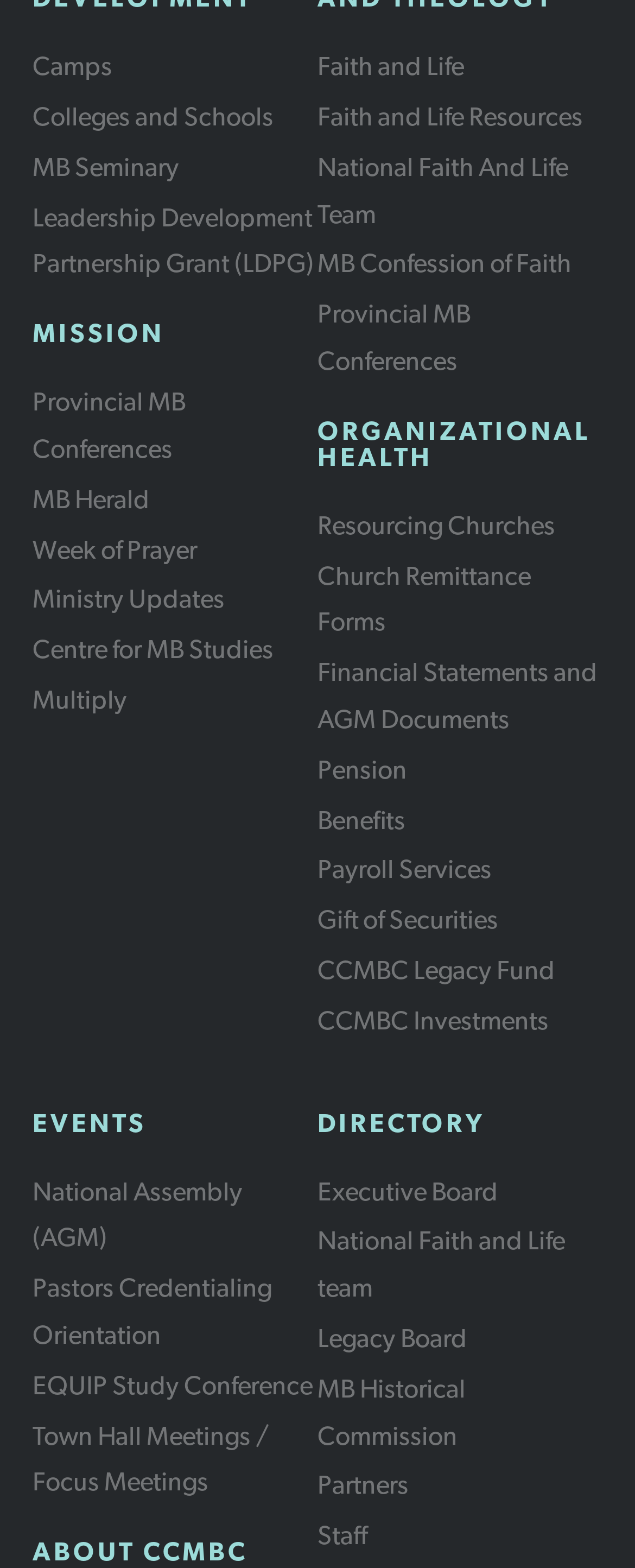Find the bounding box coordinates for the element described here: "MB Seminary".

[0.051, 0.093, 0.5, 0.123]